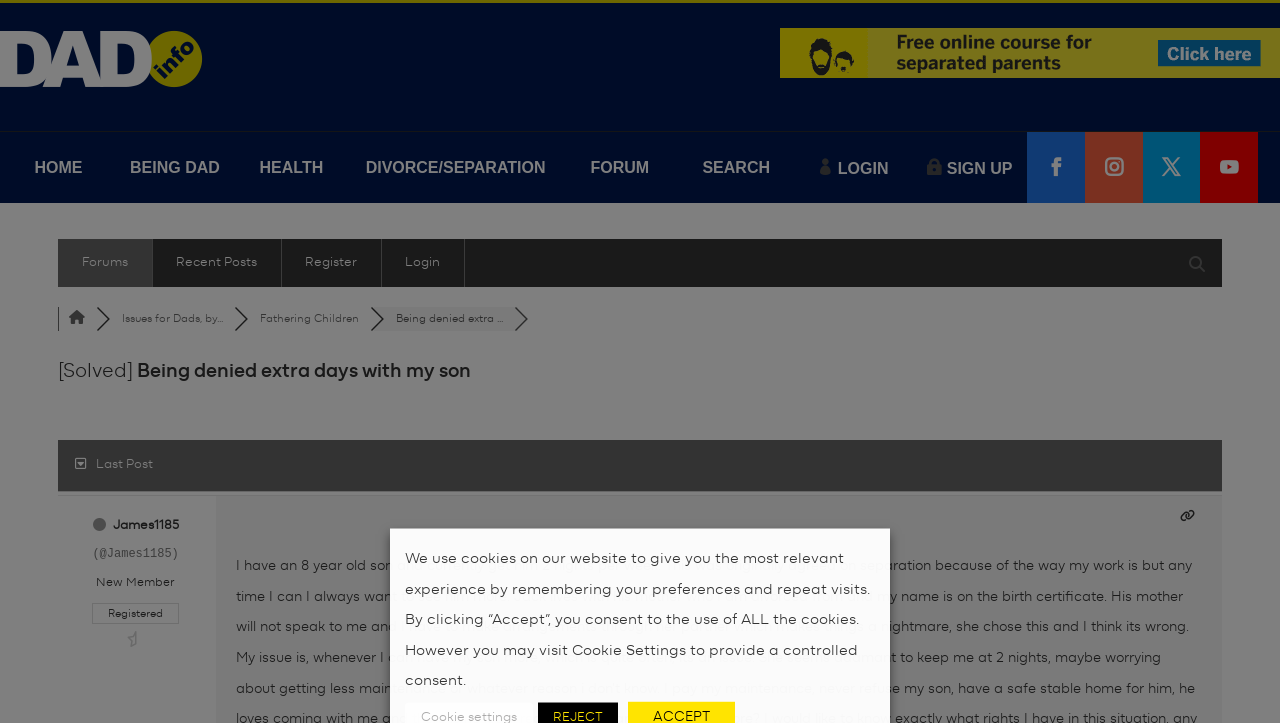Specify the bounding box coordinates of the element's area that should be clicked to execute the given instruction: "Click on the 'Being denied extra days with my son' topic". The coordinates should be four float numbers between 0 and 1, i.e., [left, top, right, bottom].

[0.045, 0.496, 0.955, 0.543]